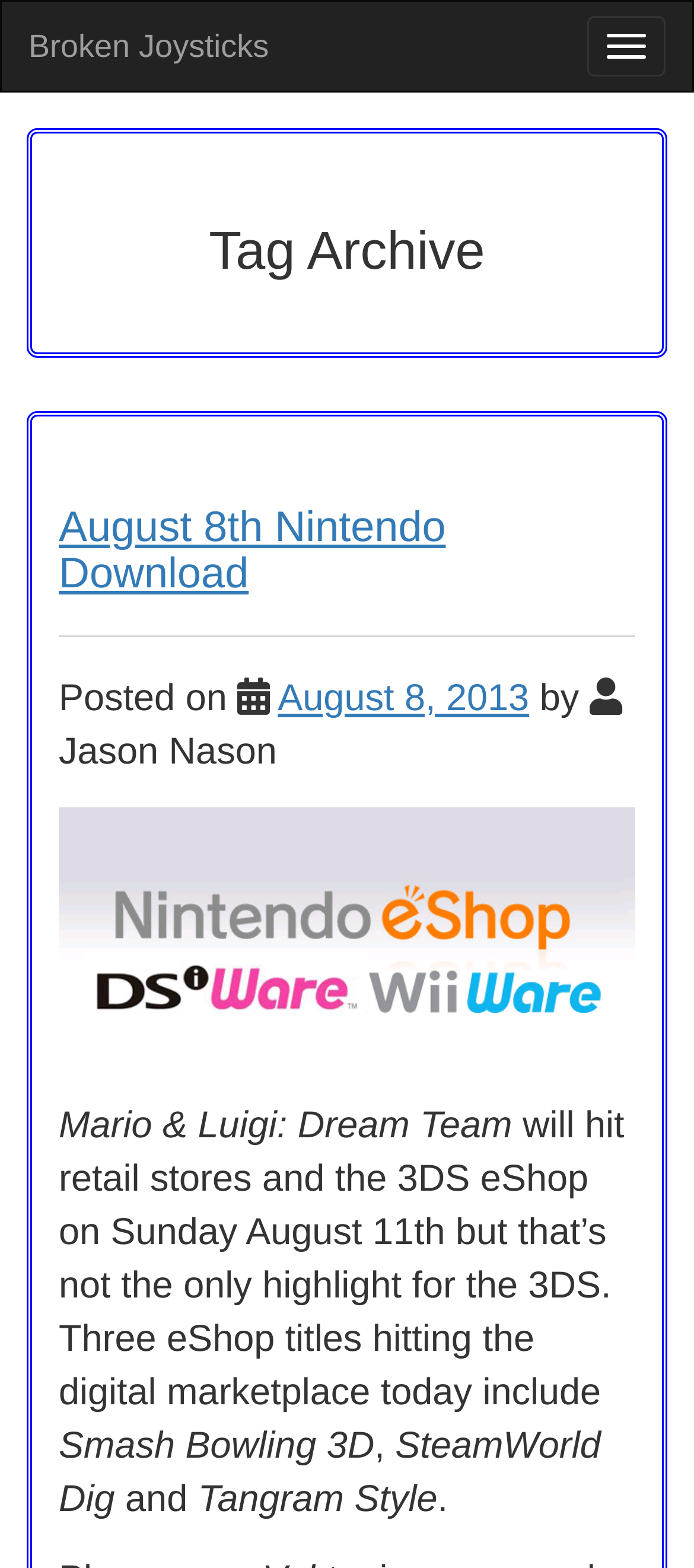What is the title of the archive?
Please craft a detailed and exhaustive response to the question.

The title of the archive can be found in the heading element with the text 'Mario & Luigi: Dream Team' which is located at the top of the webpage.